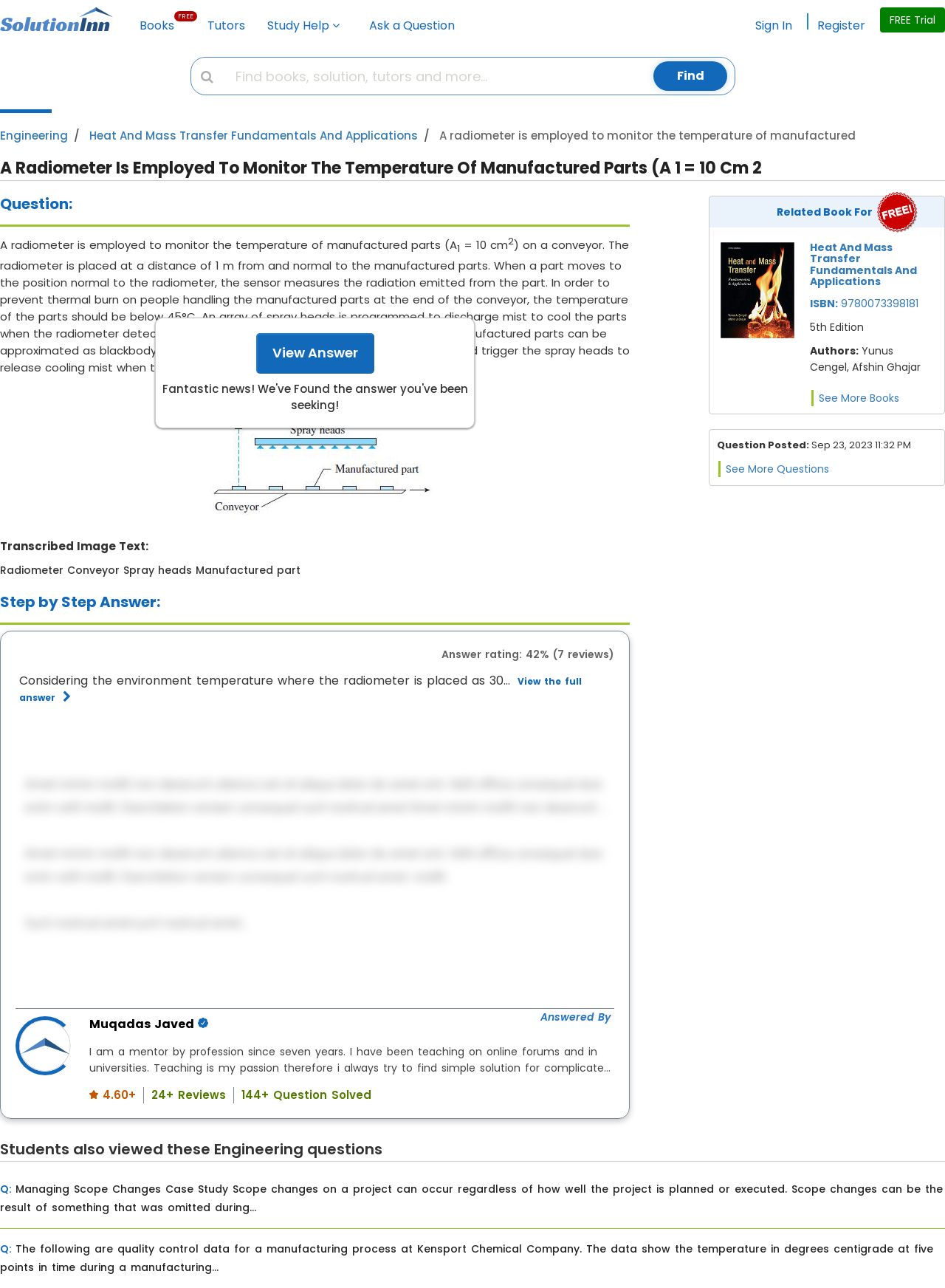Find the bounding box coordinates of the element's region that should be clicked in order to follow the given instruction: "View the full answer". The coordinates should consist of four float numbers between 0 and 1, i.e., [left, top, right, bottom].

[0.02, 0.524, 0.616, 0.546]